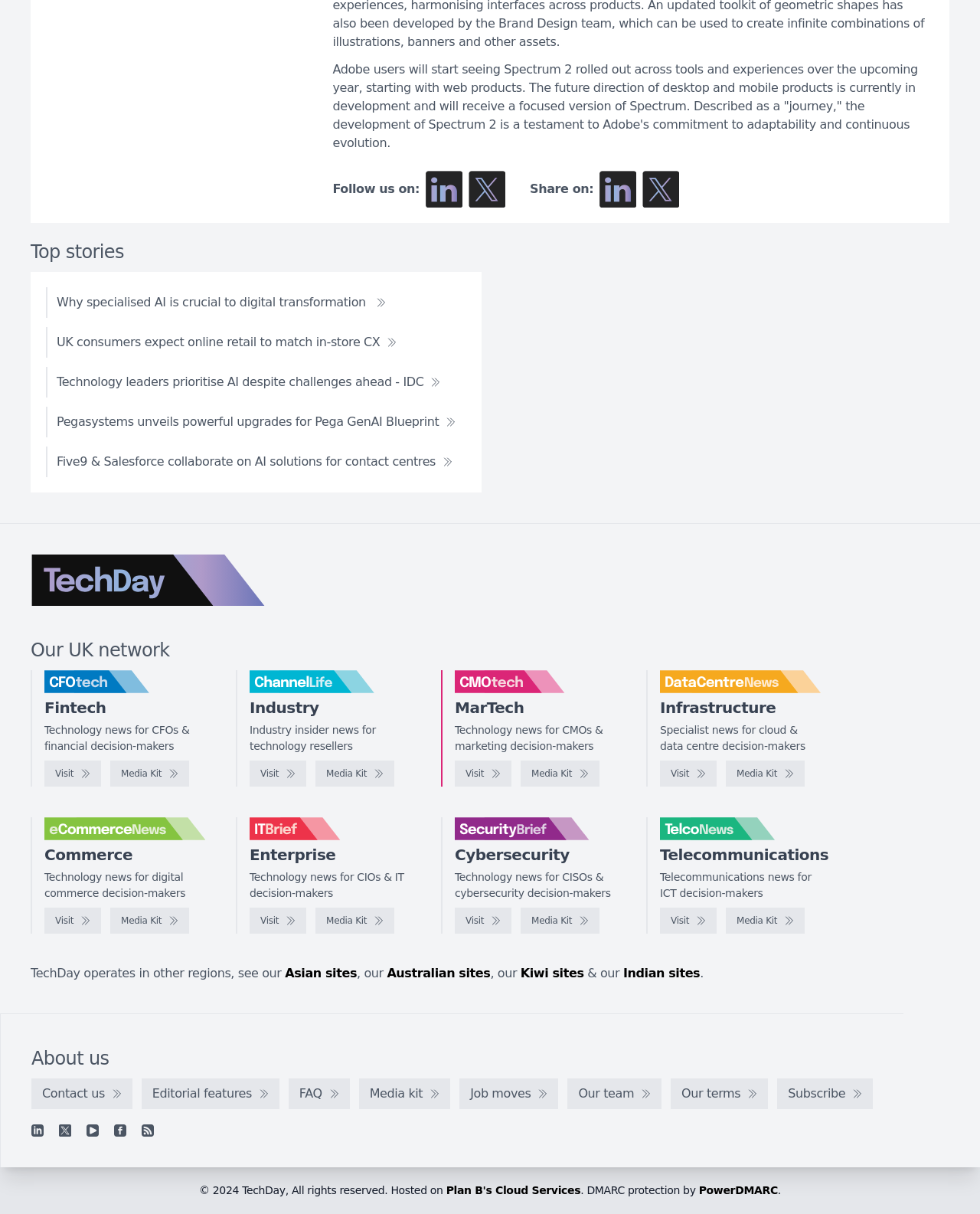Identify the bounding box coordinates of the area you need to click to perform the following instruction: "Search for something".

None